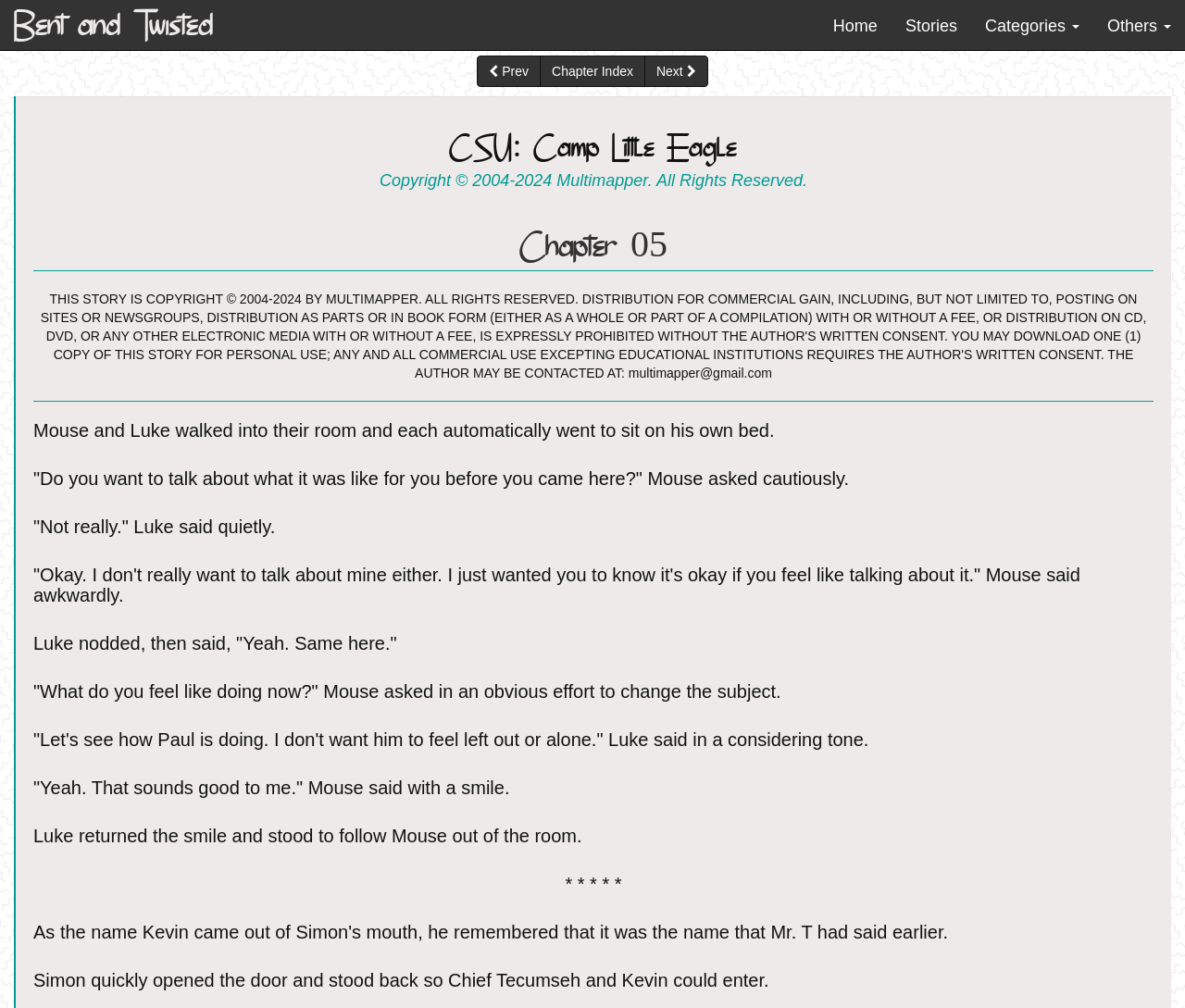Identify and provide the title of the webpage.

CSU: Camp Little Eagle